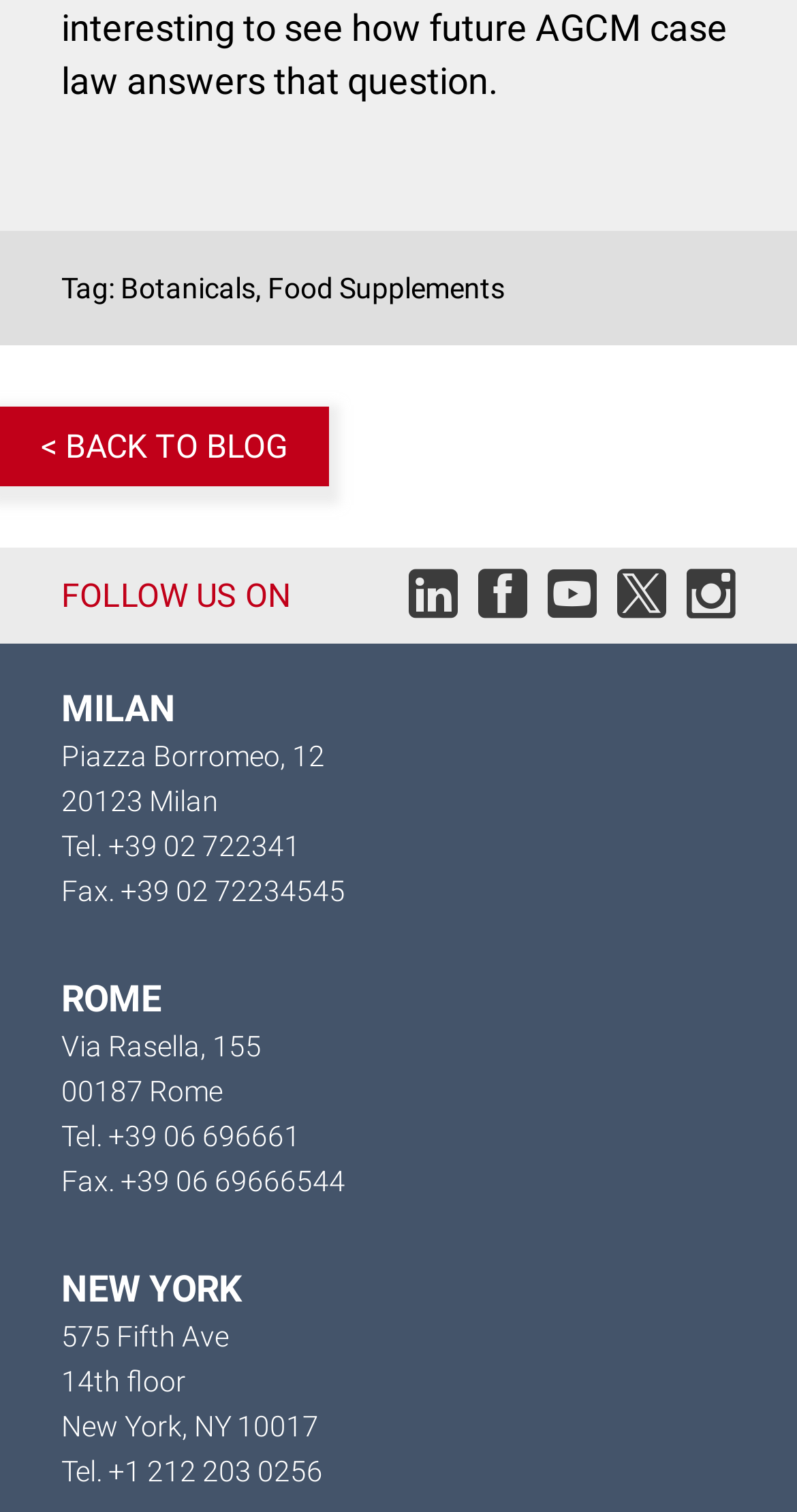Kindly determine the bounding box coordinates of the area that needs to be clicked to fulfill this instruction: "Follow us on Facebook".

[0.513, 0.386, 0.574, 0.412]